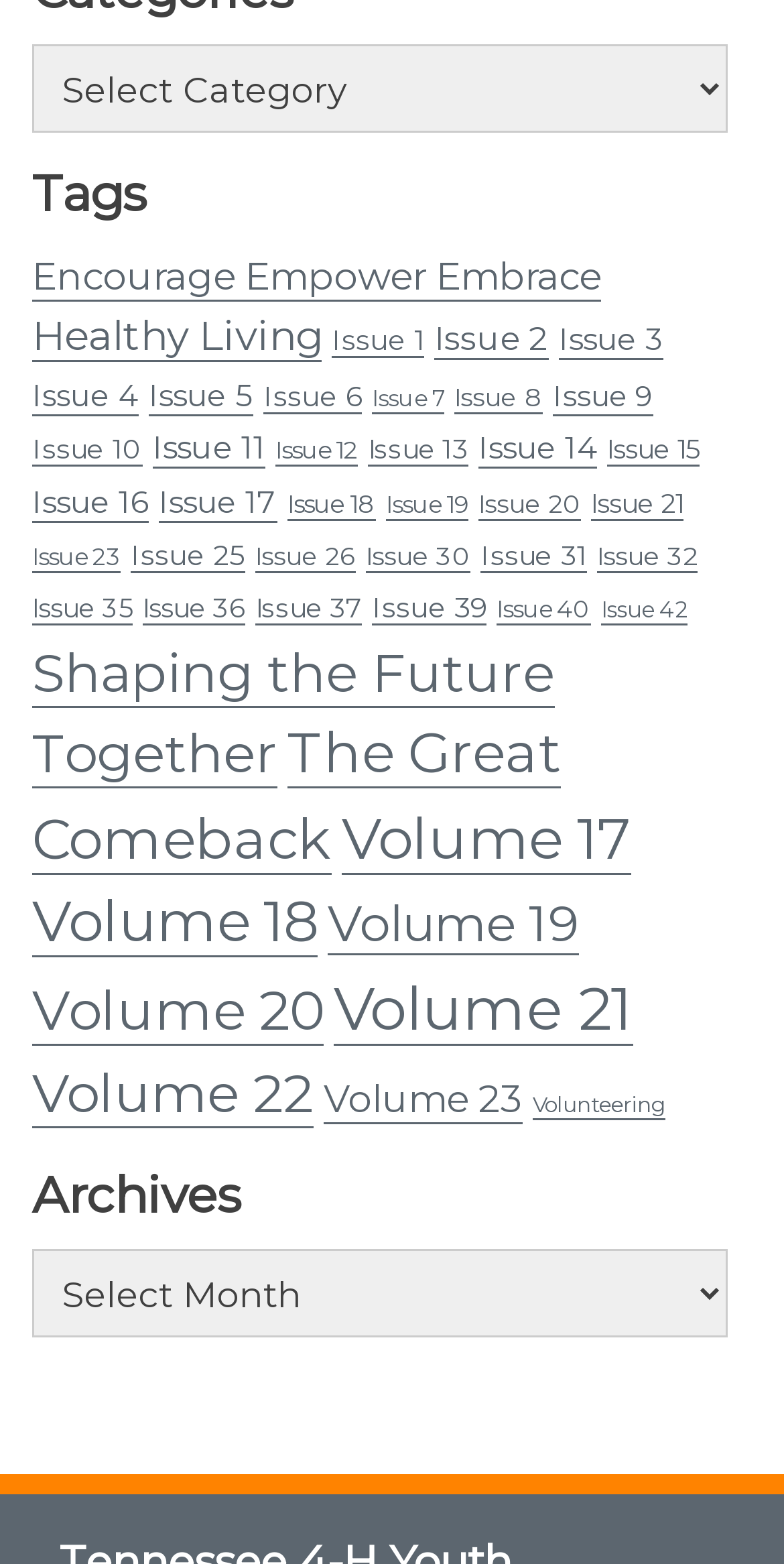Please find and report the bounding box coordinates of the element to click in order to perform the following action: "View Encourage Empower Embrace". The coordinates should be expressed as four float numbers between 0 and 1, in the format [left, top, right, bottom].

[0.041, 0.162, 0.767, 0.193]